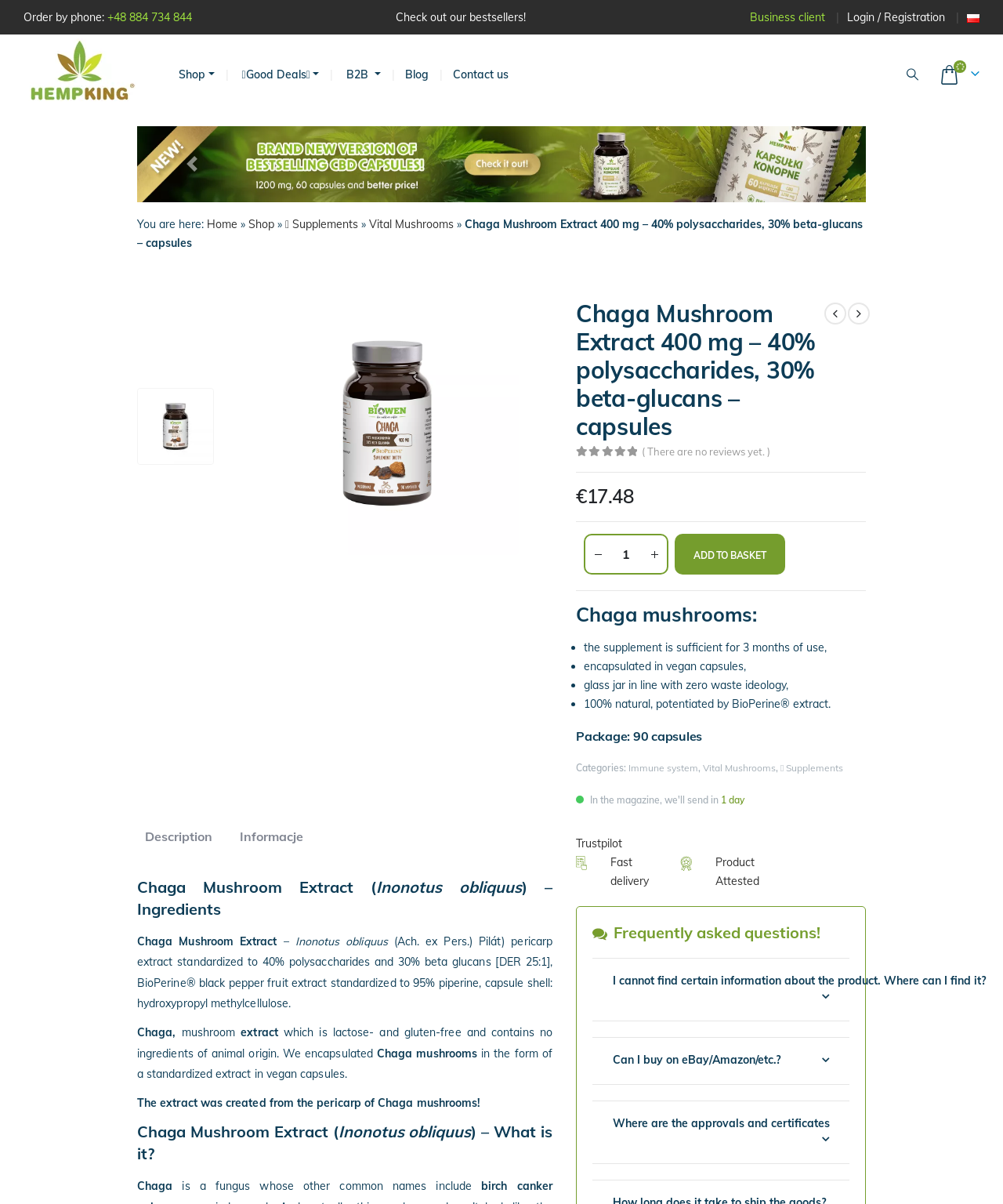Identify the bounding box coordinates of the element to click to follow this instruction: 'Login or register'. Ensure the coordinates are four float values between 0 and 1, provided as [left, top, right, bottom].

[0.845, 0.008, 0.942, 0.02]